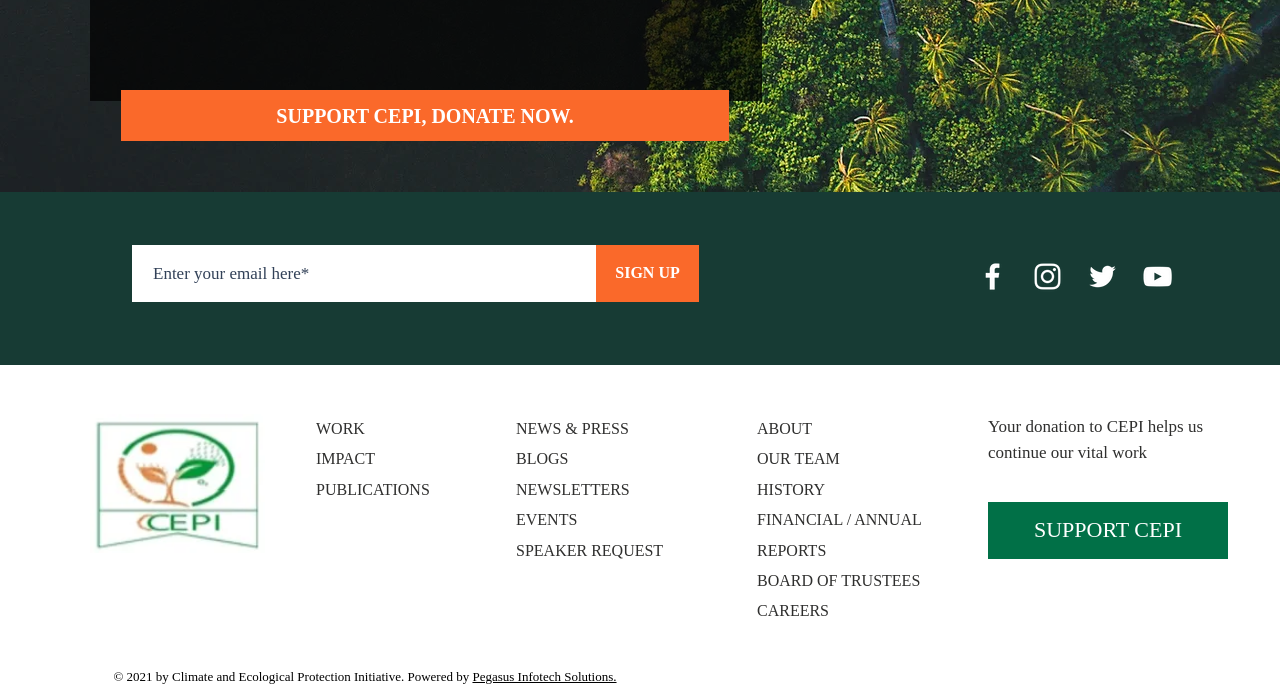What is the organization's logo located at?
Using the image as a reference, answer the question with a short word or phrase.

Top left